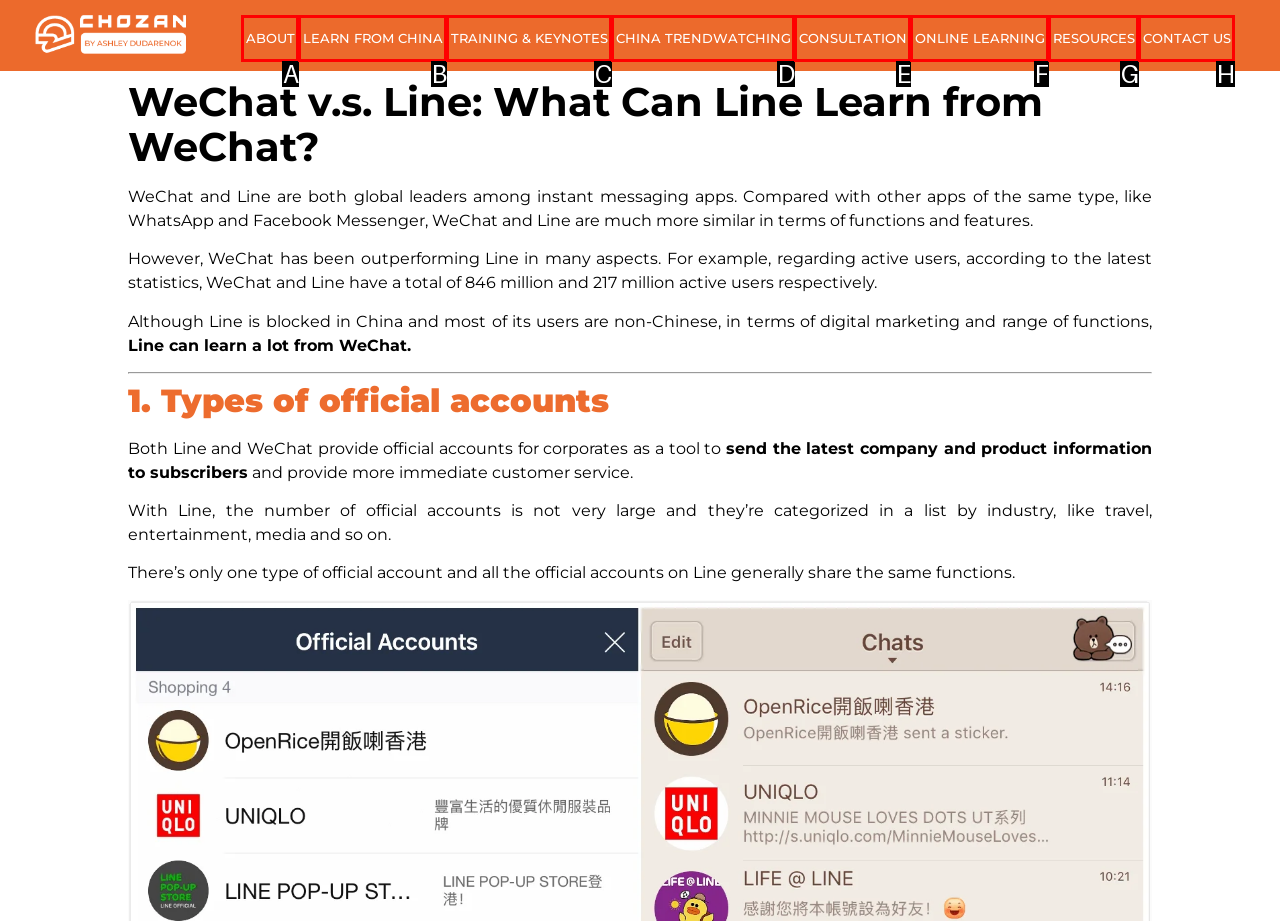Identify the HTML element that best fits the description: Celebrating unique graduation photos. Respond with the letter of the corresponding element.

None